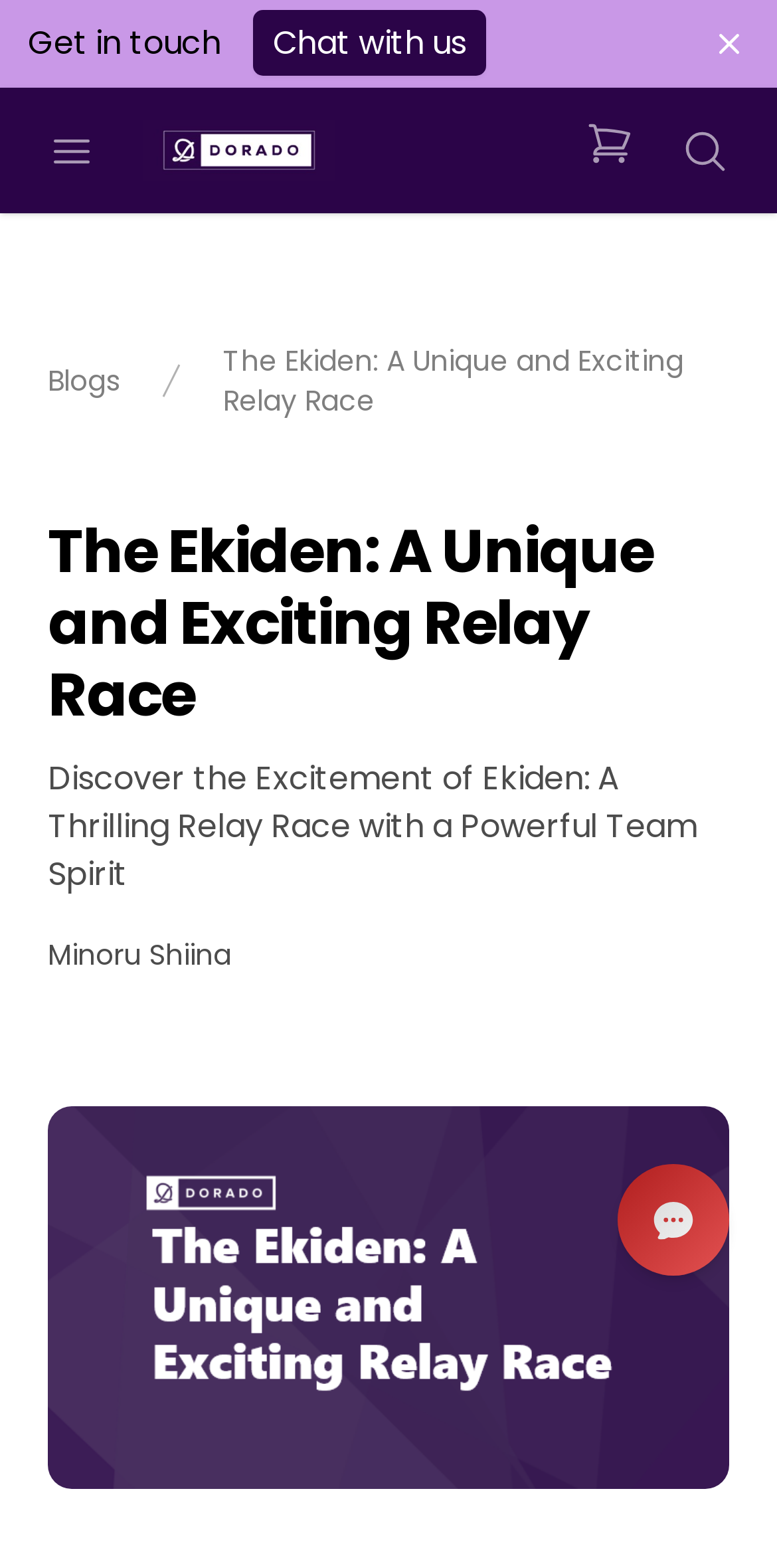Identify the bounding box coordinates of the element that should be clicked to fulfill this task: "Open the menu". The coordinates should be provided as four float numbers between 0 and 1, i.e., [left, top, right, bottom].

[0.041, 0.071, 0.144, 0.121]